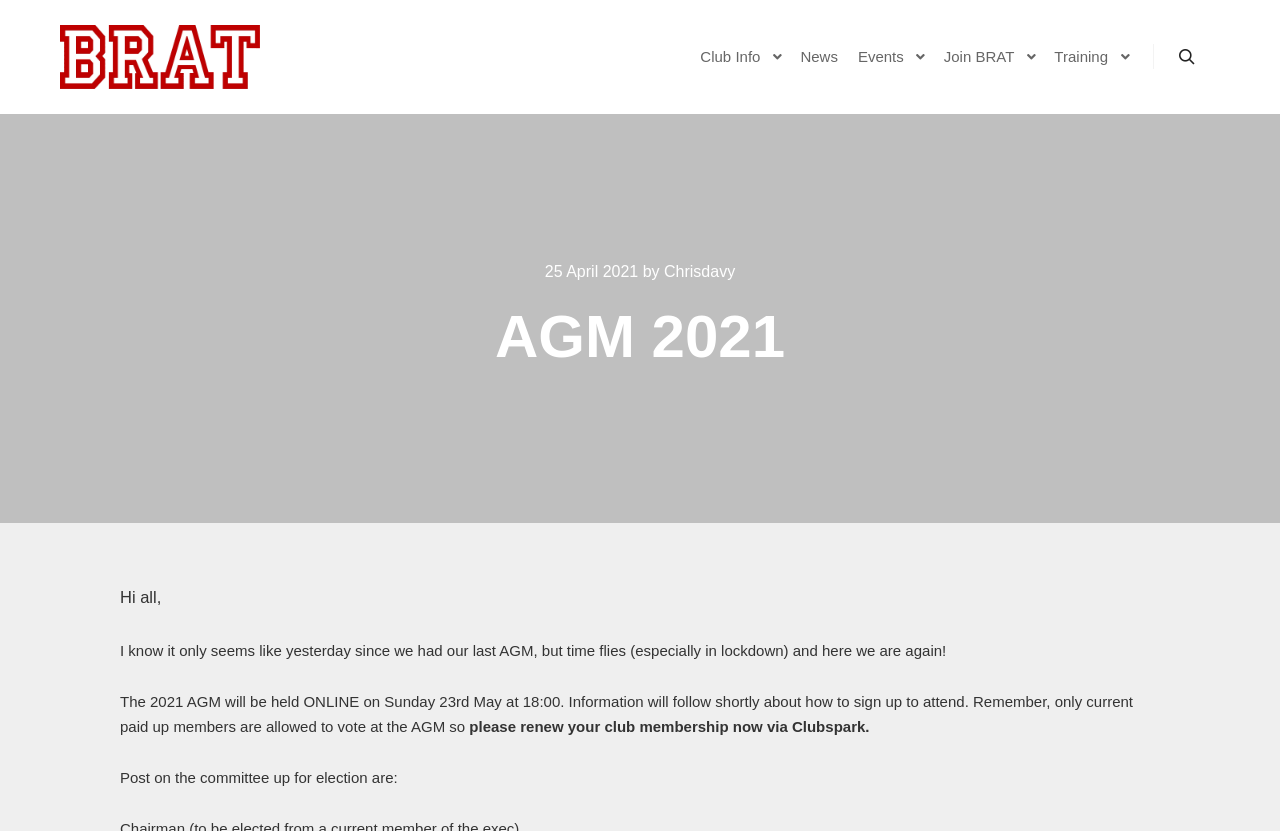Determine the bounding box coordinates of the element's region needed to click to follow the instruction: "Click Search button". Provide these coordinates as four float numbers between 0 and 1, formatted as [left, top, right, bottom].

[0.913, 0.053, 0.941, 0.084]